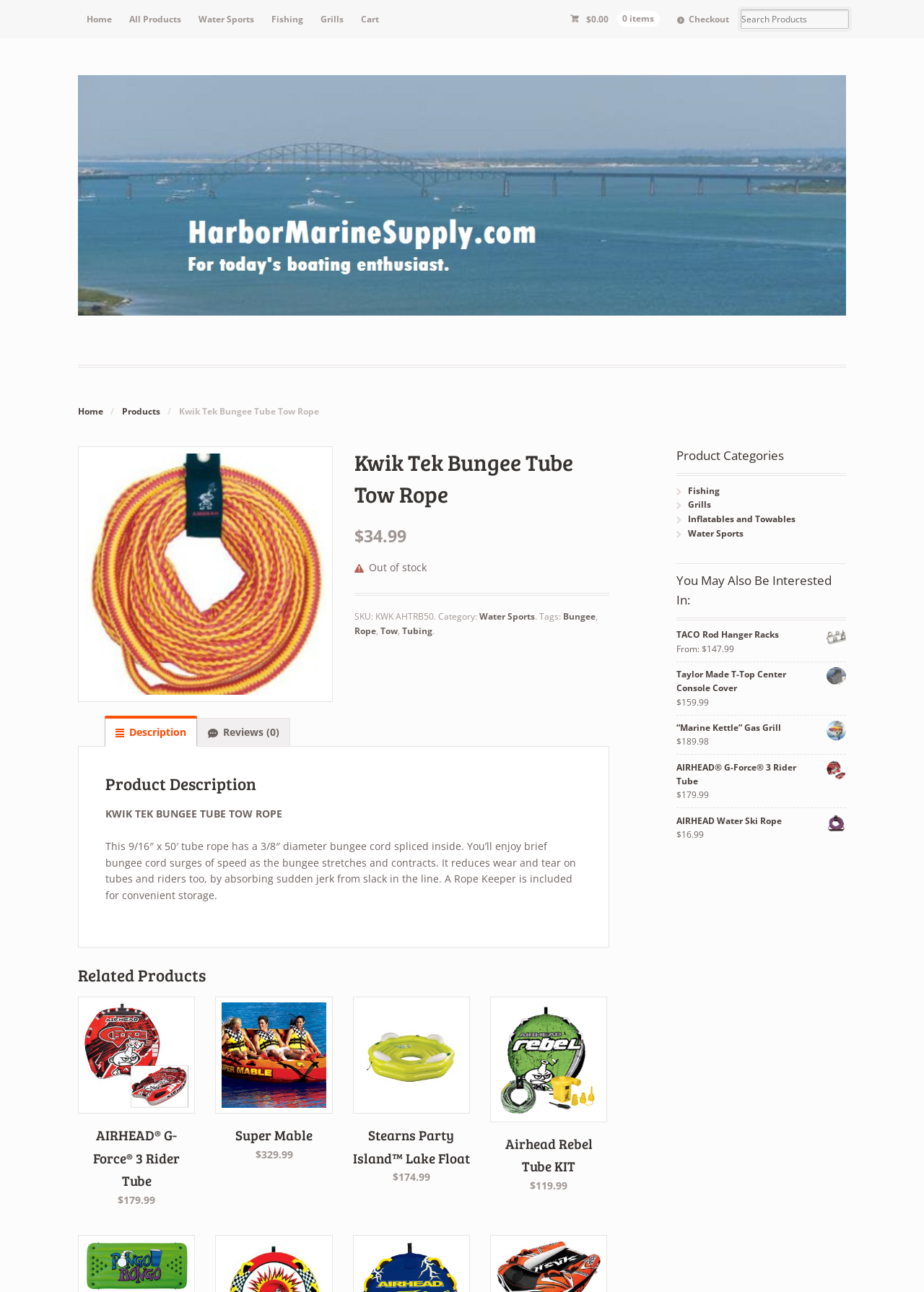Can you pinpoint the bounding box coordinates for the clickable element required for this instruction: "View product details"? The coordinates should be four float numbers between 0 and 1, i.e., [left, top, right, bottom].

[0.084, 0.531, 0.36, 0.542]